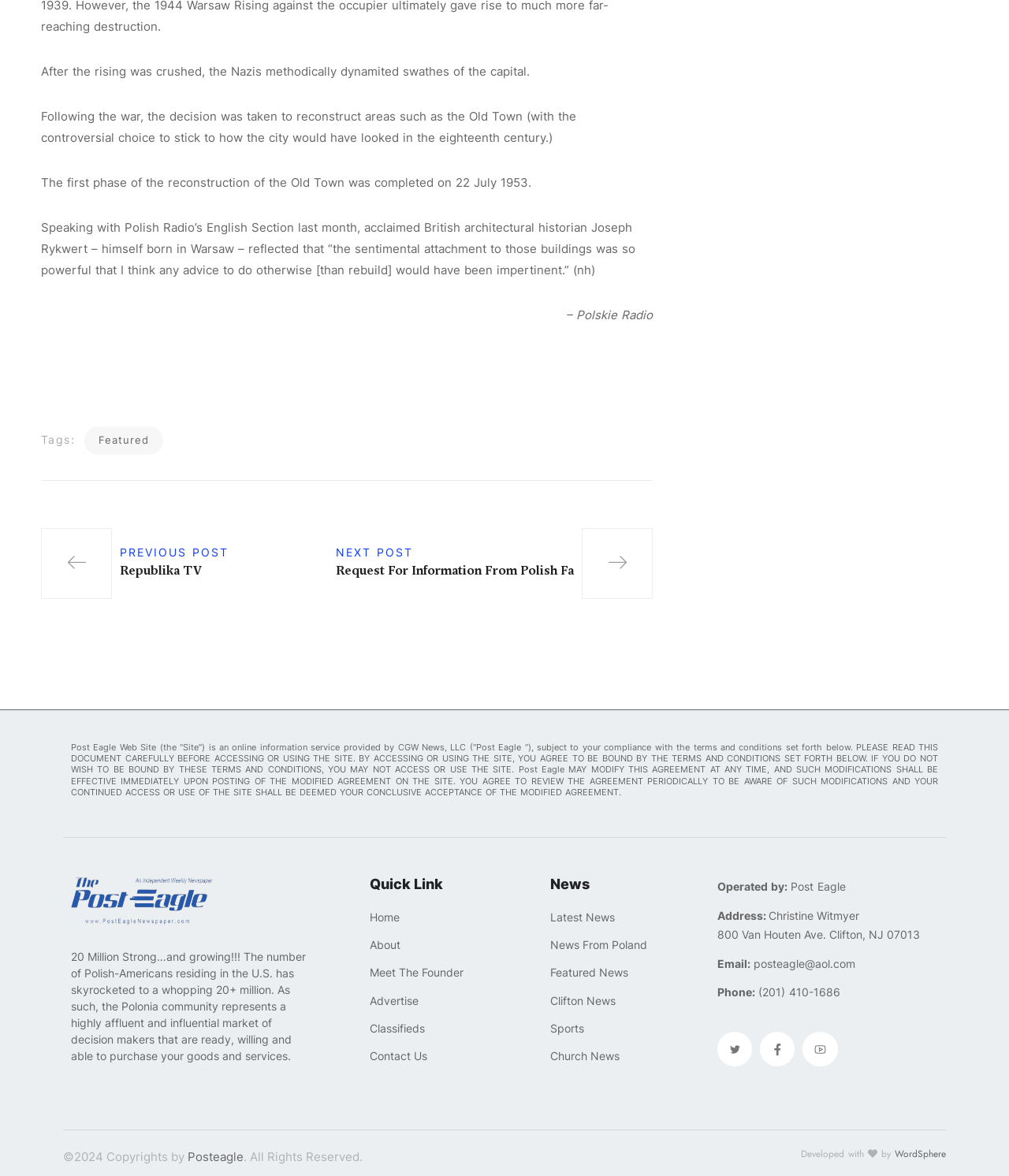What is the number of Polish-Americans residing in the U.S.?
Please answer the question with a detailed response using the information from the screenshot.

According to the static text element, the number of Polish-Americans residing in the U.S. has skyrocketed to a whopping 20+ million, making the Polonia community a highly affluent and influential market.